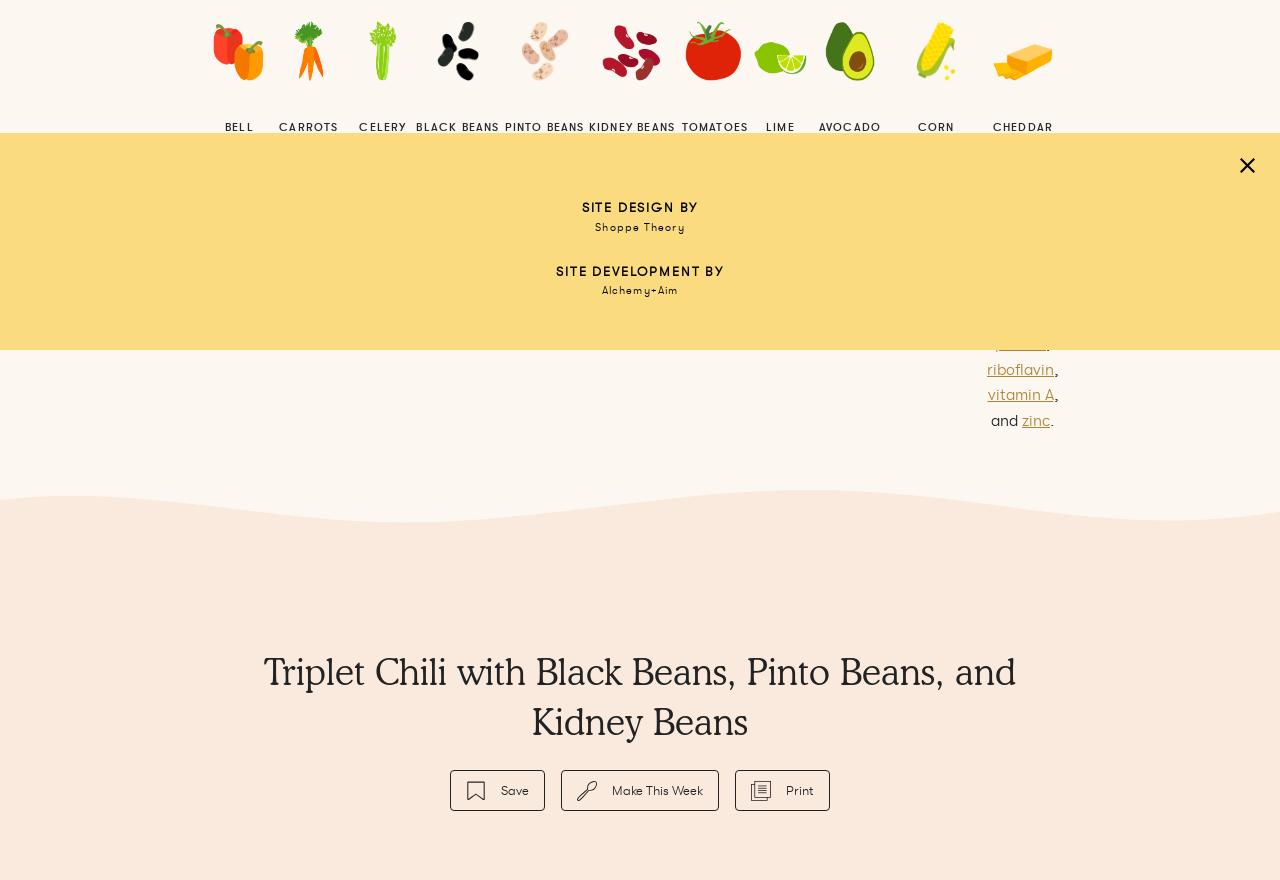Can you find the bounding box coordinates for the element that needs to be clicked to execute this instruction: "View information about CARROTS"? The coordinates should be given as four float numbers between 0 and 1, i.e., [left, top, right, bottom].

[0.218, 0.138, 0.265, 0.153]